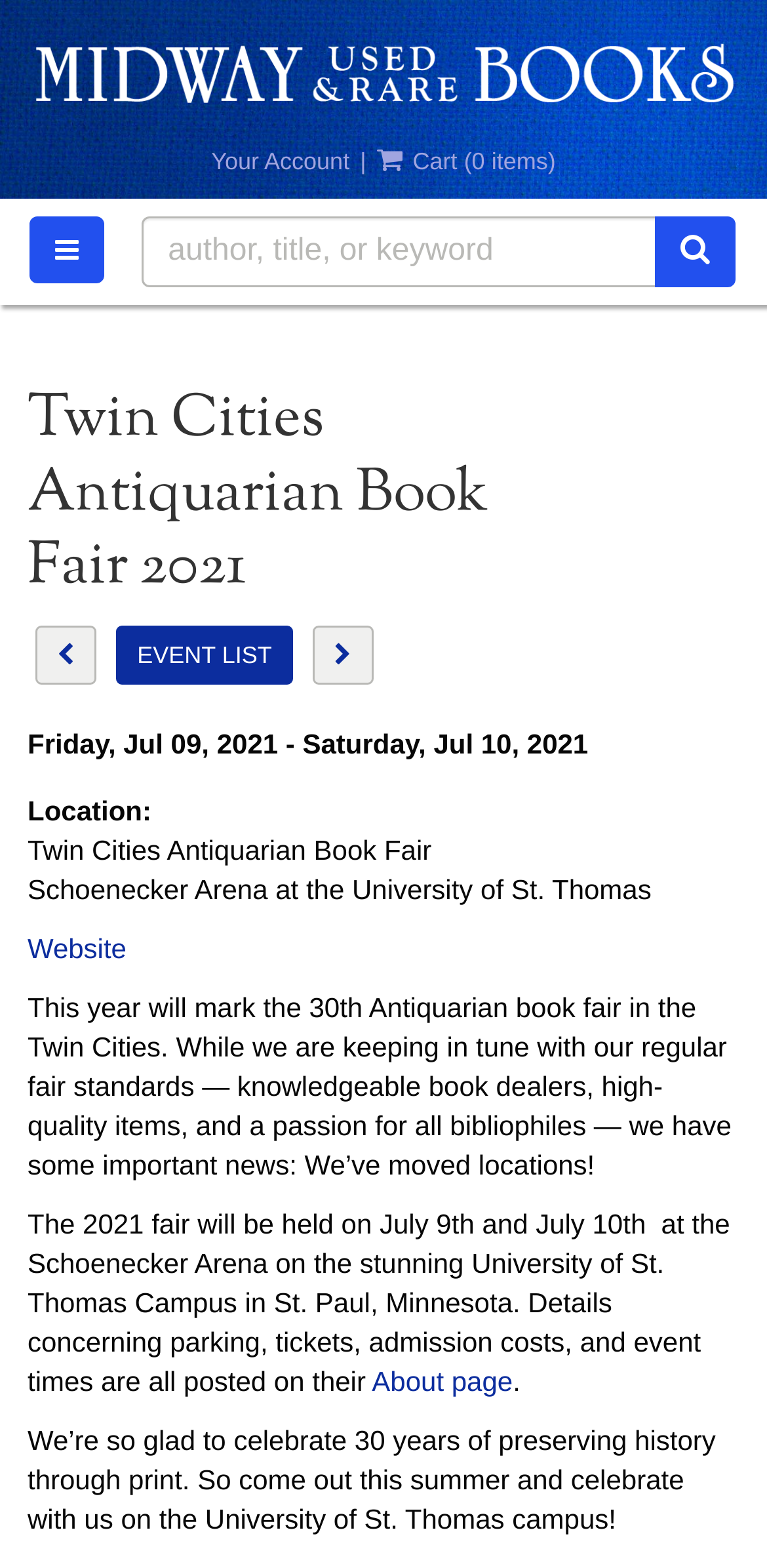Indicate the bounding box coordinates of the element that must be clicked to execute the instruction: "Go to the About page". The coordinates should be given as four float numbers between 0 and 1, i.e., [left, top, right, bottom].

[0.485, 0.87, 0.669, 0.891]